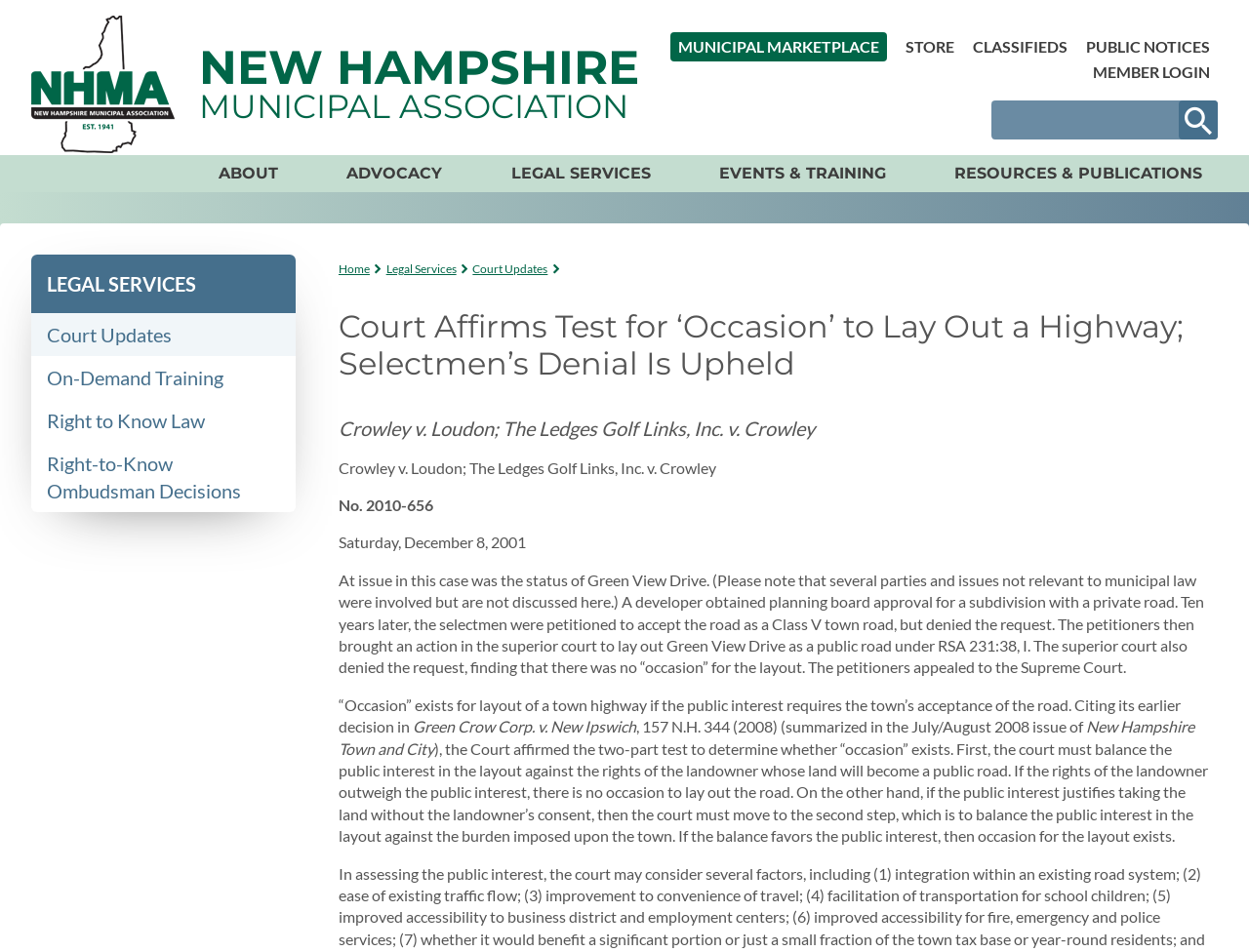Identify the bounding box of the UI component described as: "Our work".

None